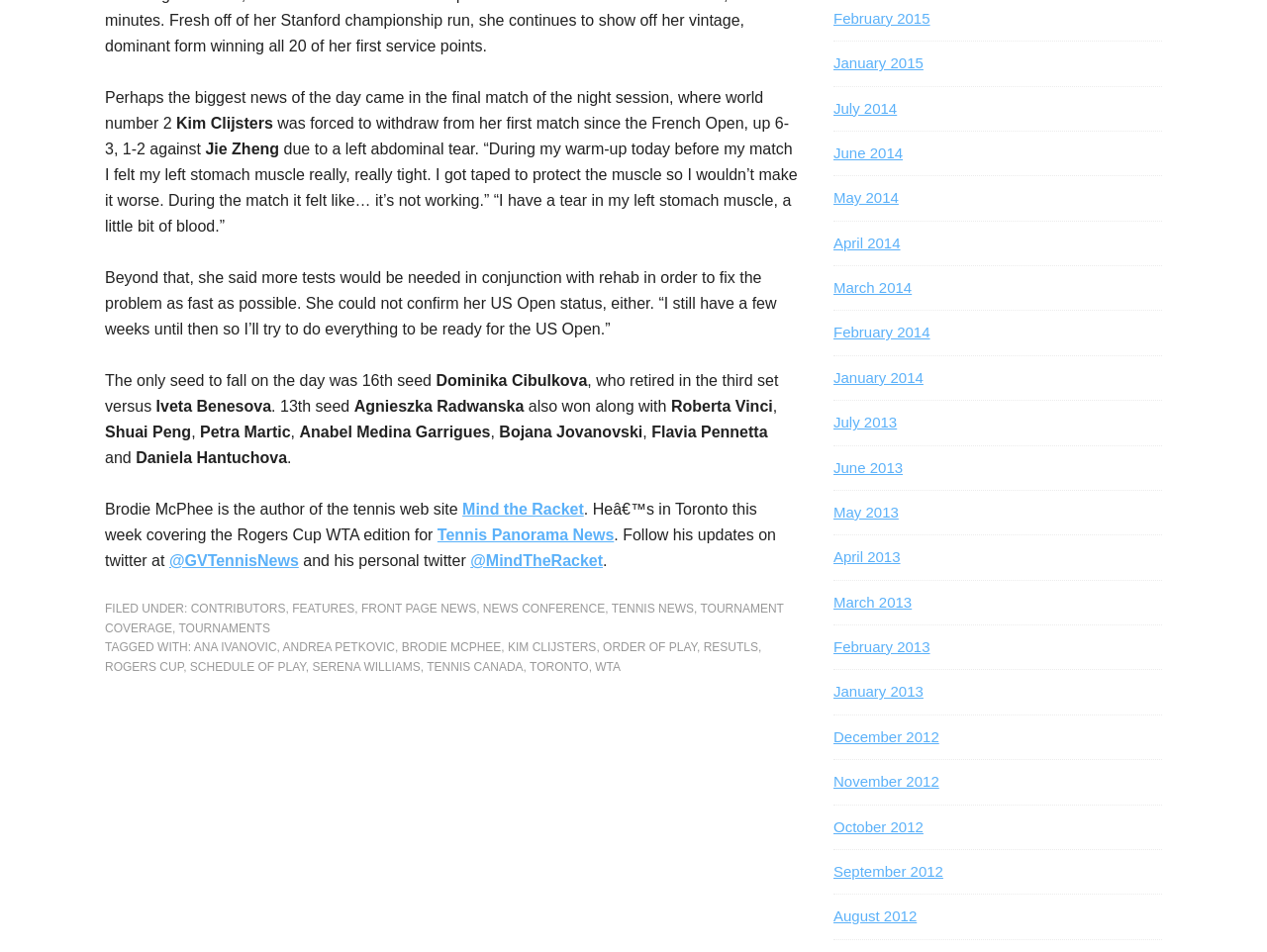Locate the bounding box coordinates of the element that needs to be clicked to carry out the instruction: "View news from July 2014". The coordinates should be given as four float numbers ranging from 0 to 1, i.e., [left, top, right, bottom].

[0.658, 0.104, 0.708, 0.122]